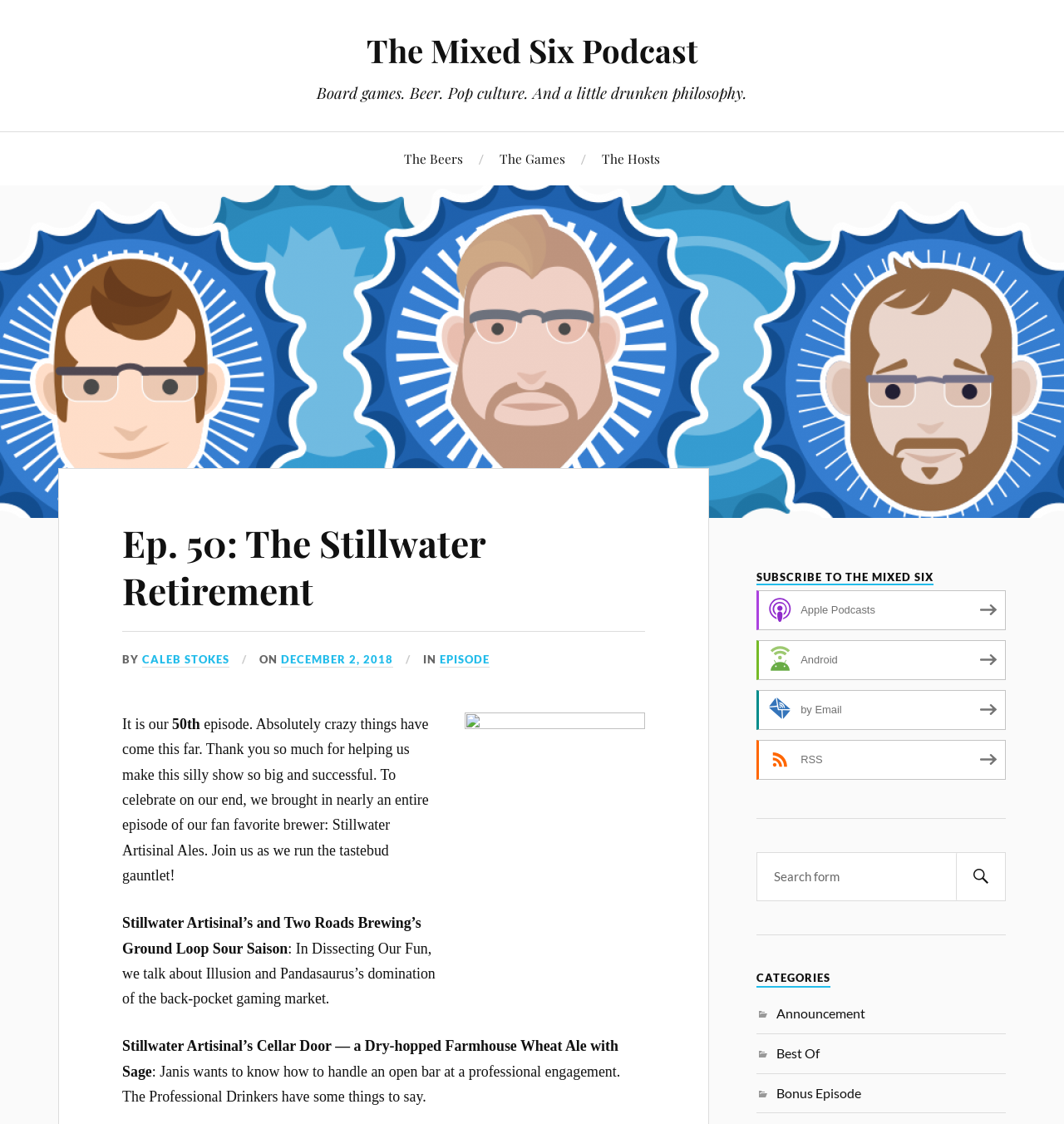Using the format (top-left x, top-left y, bottom-right x, bottom-right y), provide the bounding box coordinates for the described UI element. All values should be floating point numbers between 0 and 1: parent_node: SEARCH name="s" placeholder="Search form"

[0.711, 0.758, 0.945, 0.801]